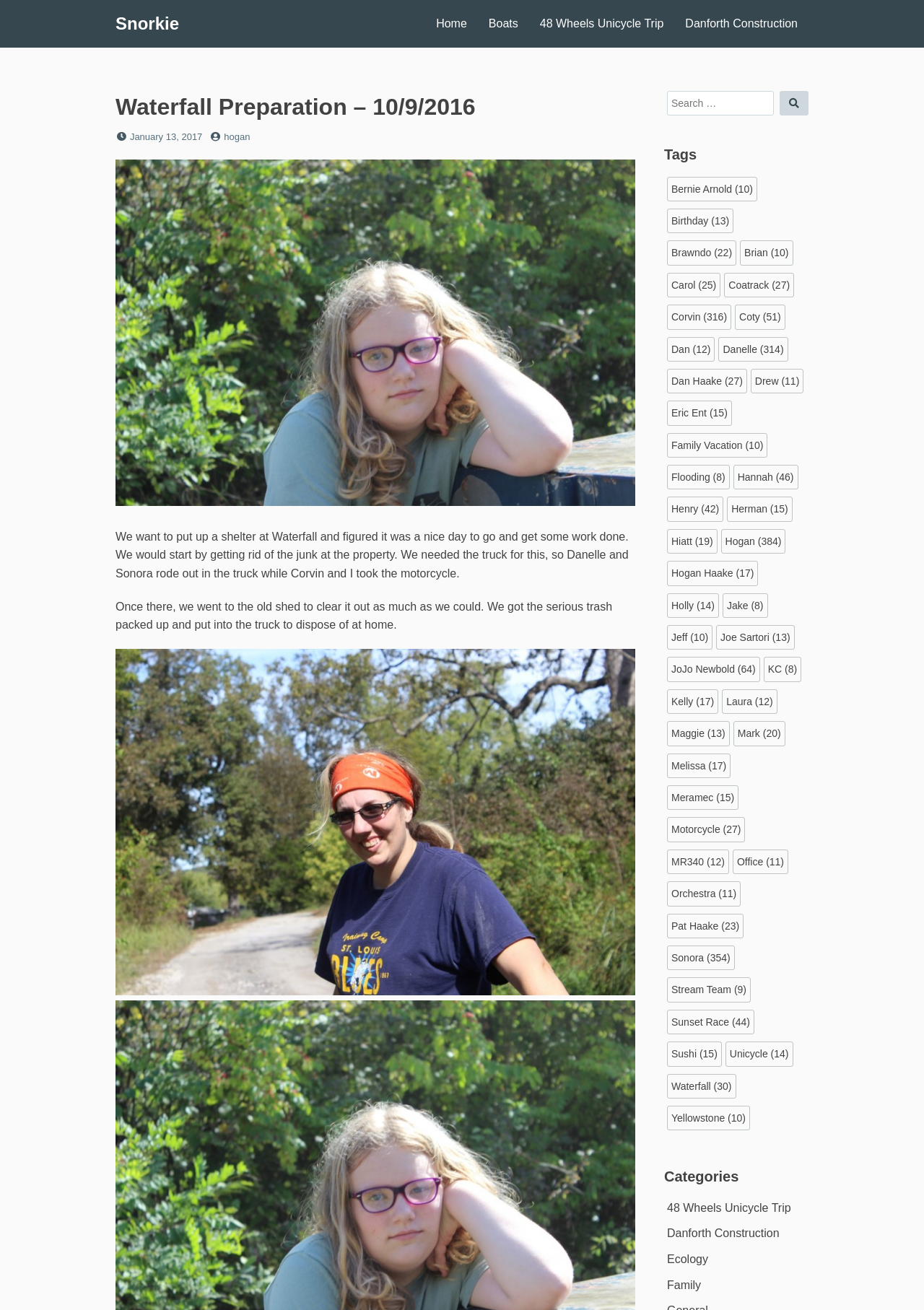Point out the bounding box coordinates of the section to click in order to follow this instruction: "Read the post from 'hogan'".

[0.242, 0.1, 0.271, 0.109]